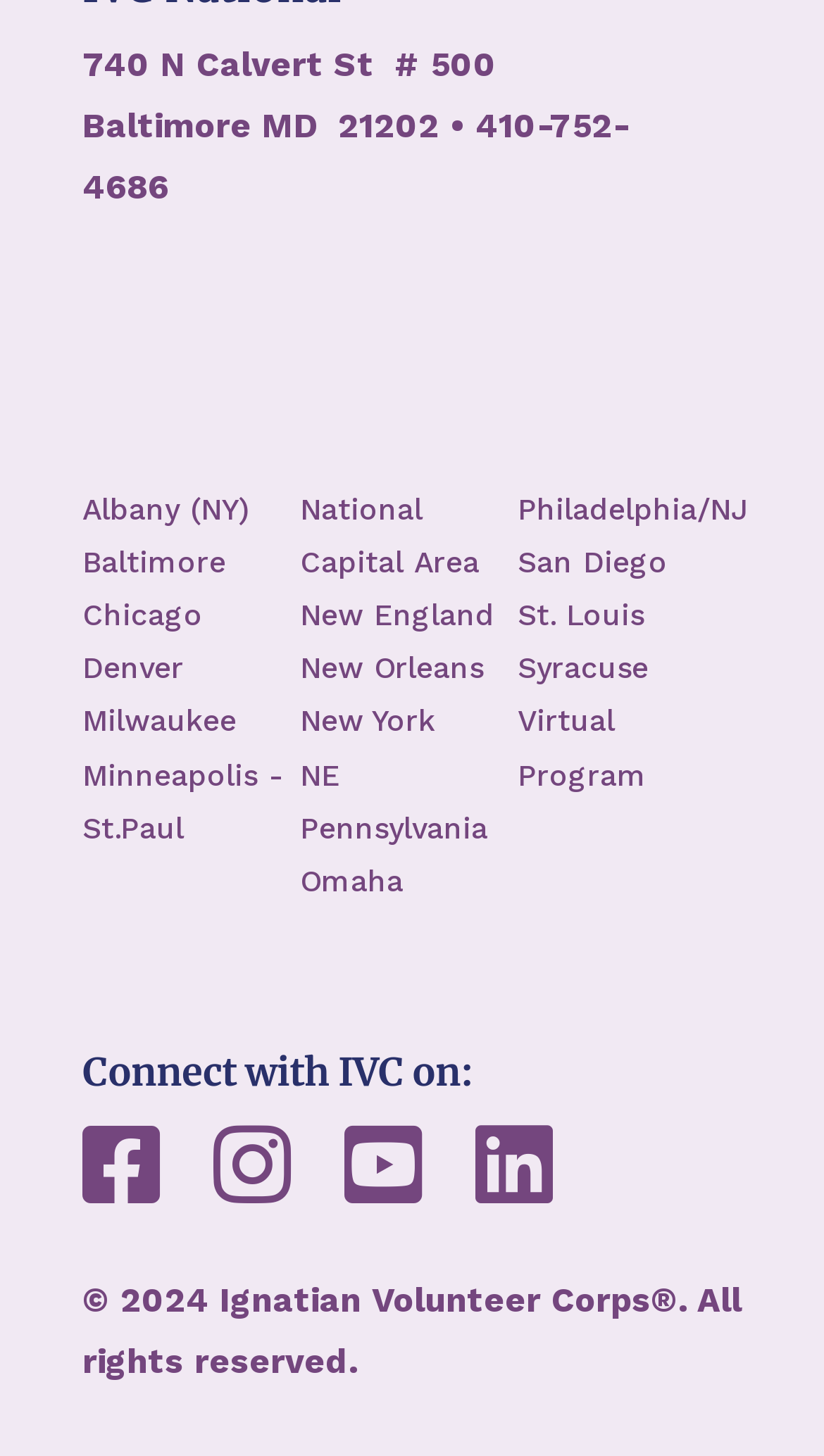Find the bounding box coordinates for the area that must be clicked to perform this action: "Visit Baltimore page".

[0.1, 0.374, 0.274, 0.397]